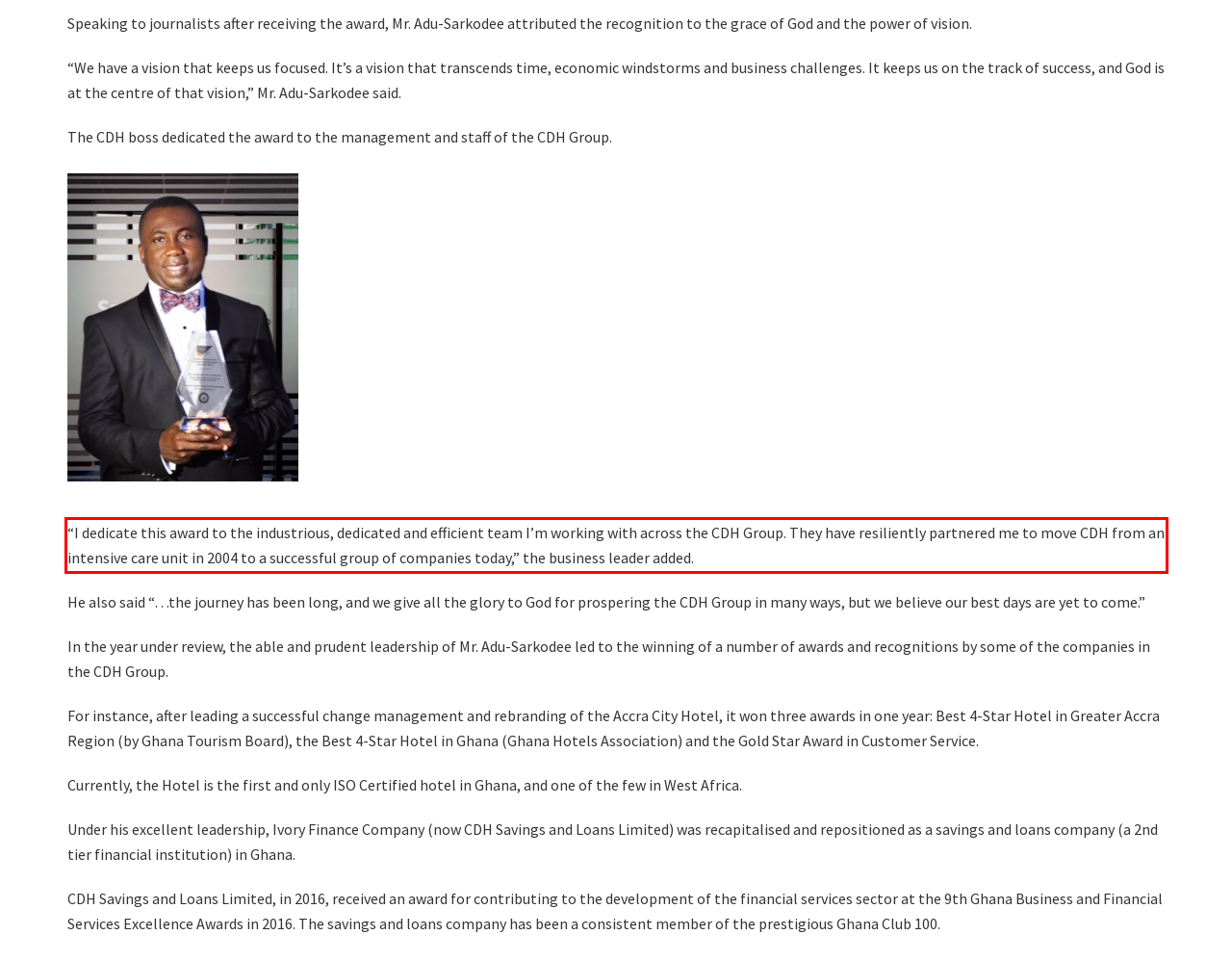Please identify and extract the text content from the UI element encased in a red bounding box on the provided webpage screenshot.

“I dedicate this award to the industrious, dedicated and efficient team I’m working with across the CDH Group. They have resiliently partnered me to move CDH from an intensive care unit in 2004 to a successful group of companies today,” the business leader added.